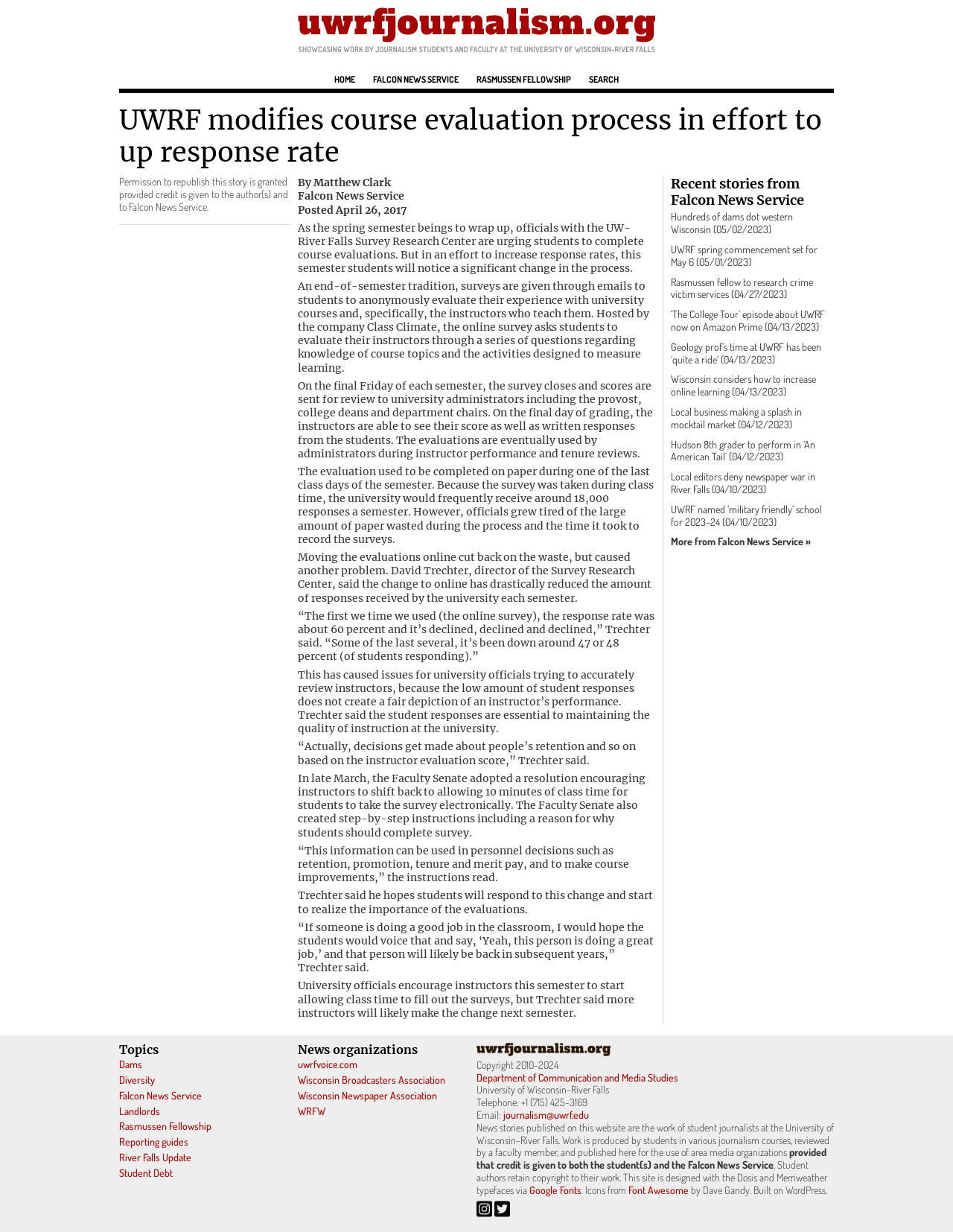Based on the provided description, "Wisconsin Newspaper Association", find the bounding box of the corresponding UI element in the screenshot.

[0.312, 0.884, 0.459, 0.894]